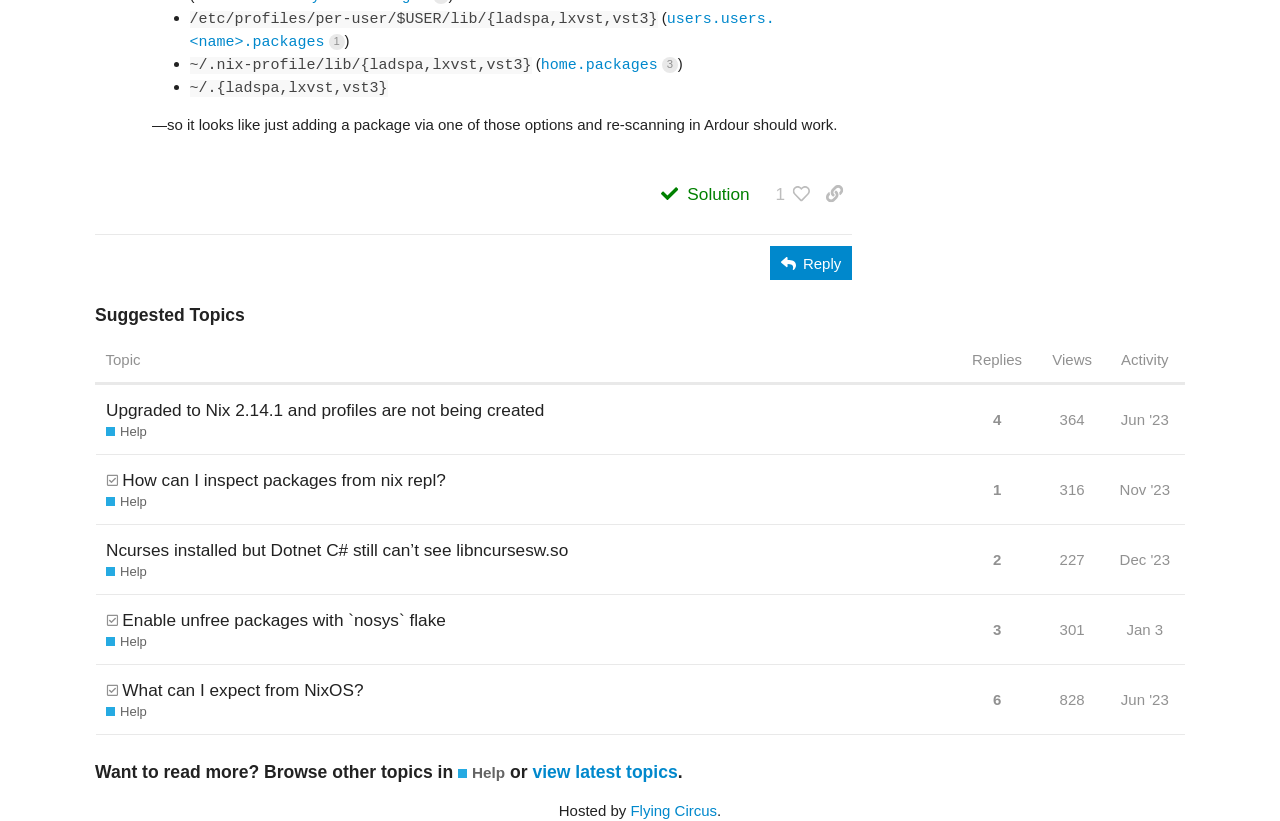Find and indicate the bounding box coordinates of the region you should select to follow the given instruction: "Read the 'POPULAR' news".

None